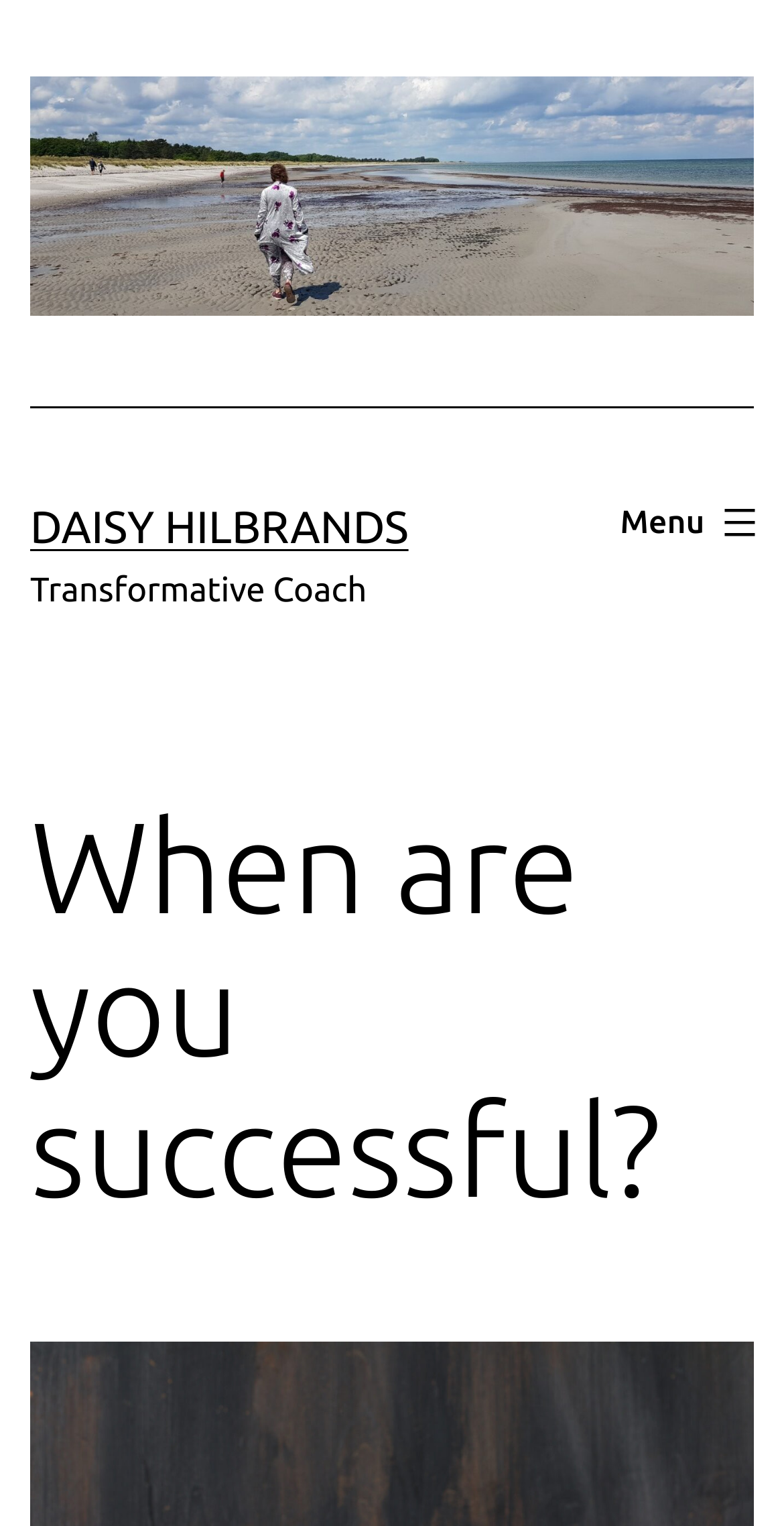Provide a short answer to the following question with just one word or phrase: What is the purpose of the button with the text 'Menu'?

To control the primary menu list